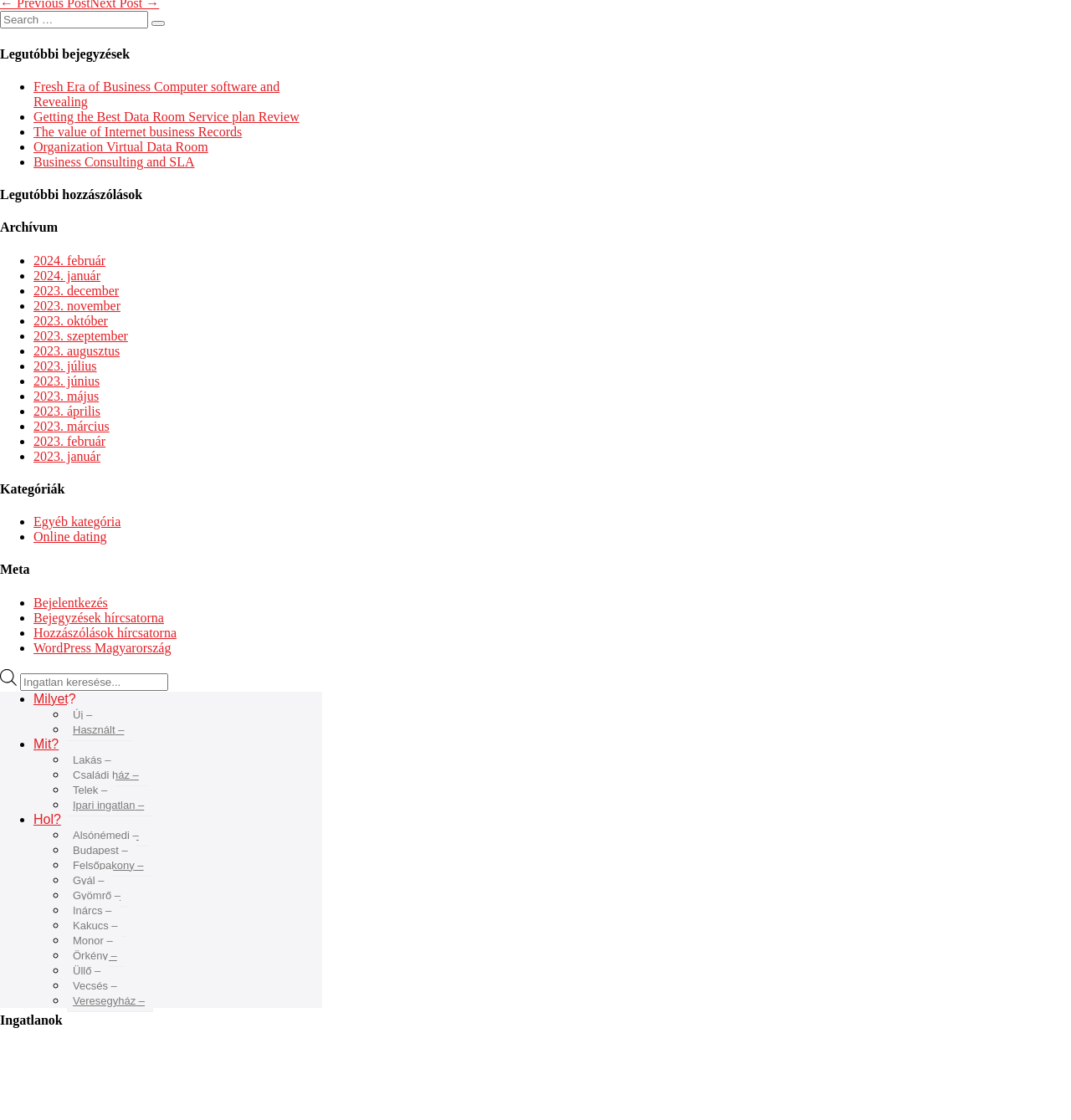Please determine the bounding box coordinates of the element's region to click for the following instruction: "Read 'Fresh Era of Business Computer software and Revealing'".

[0.031, 0.071, 0.261, 0.097]